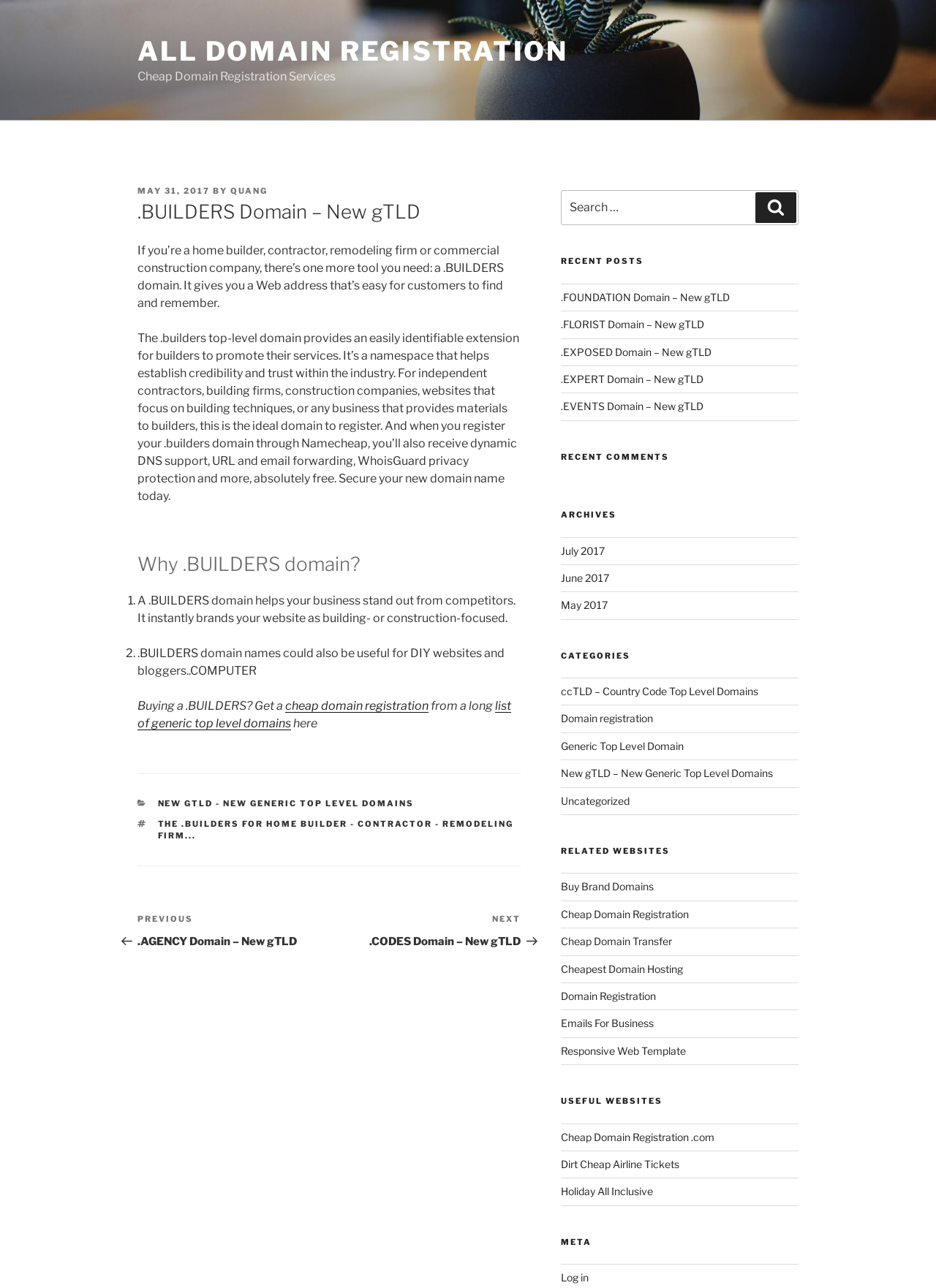Identify the bounding box coordinates of the clickable region required to complete the instruction: "Register a .BUILDERS domain". The coordinates should be given as four float numbers within the range of 0 and 1, i.e., [left, top, right, bottom].

[0.305, 0.543, 0.458, 0.553]